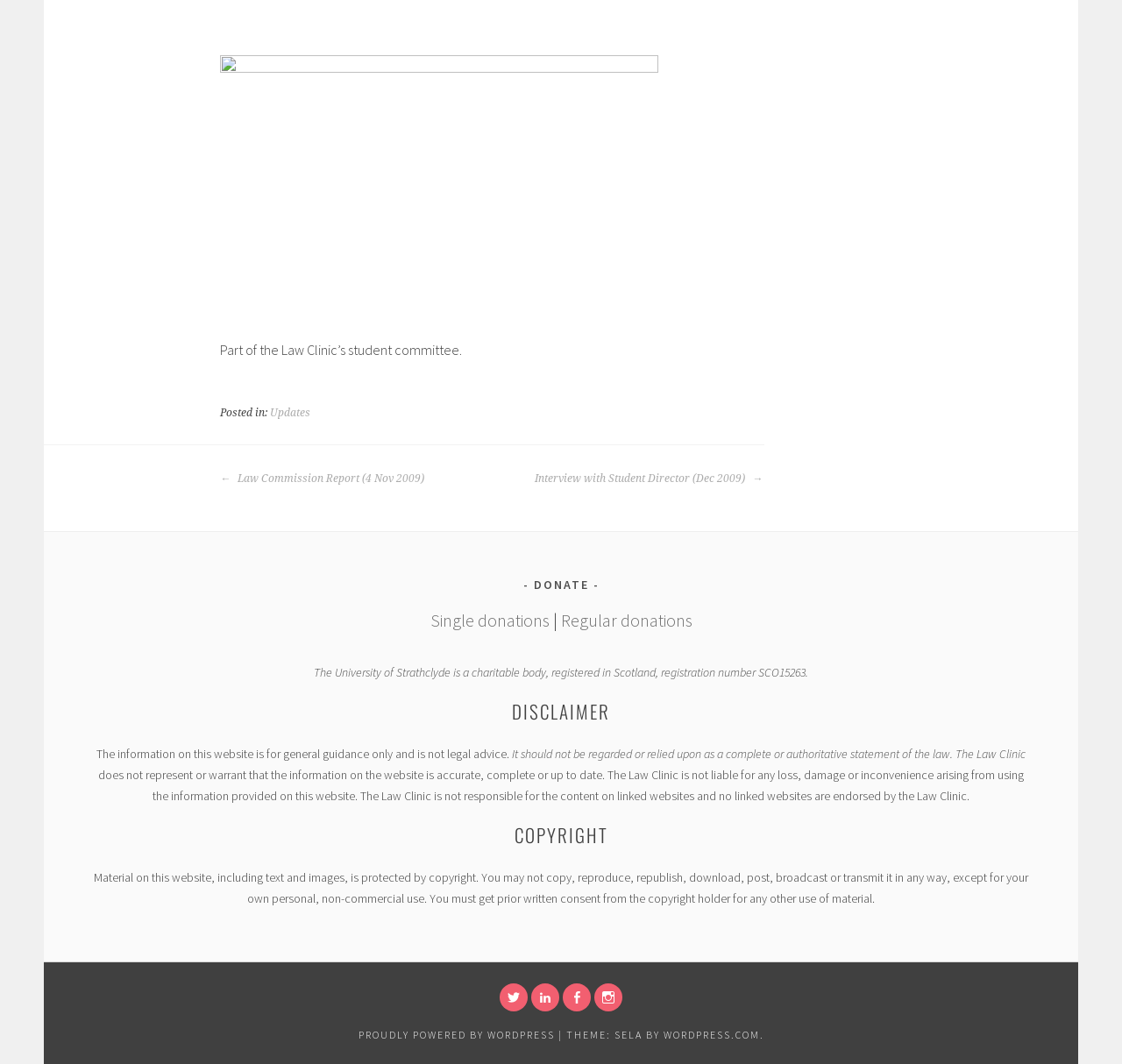Please mark the clickable region by giving the bounding box coordinates needed to complete this instruction: "Open MAP".

None